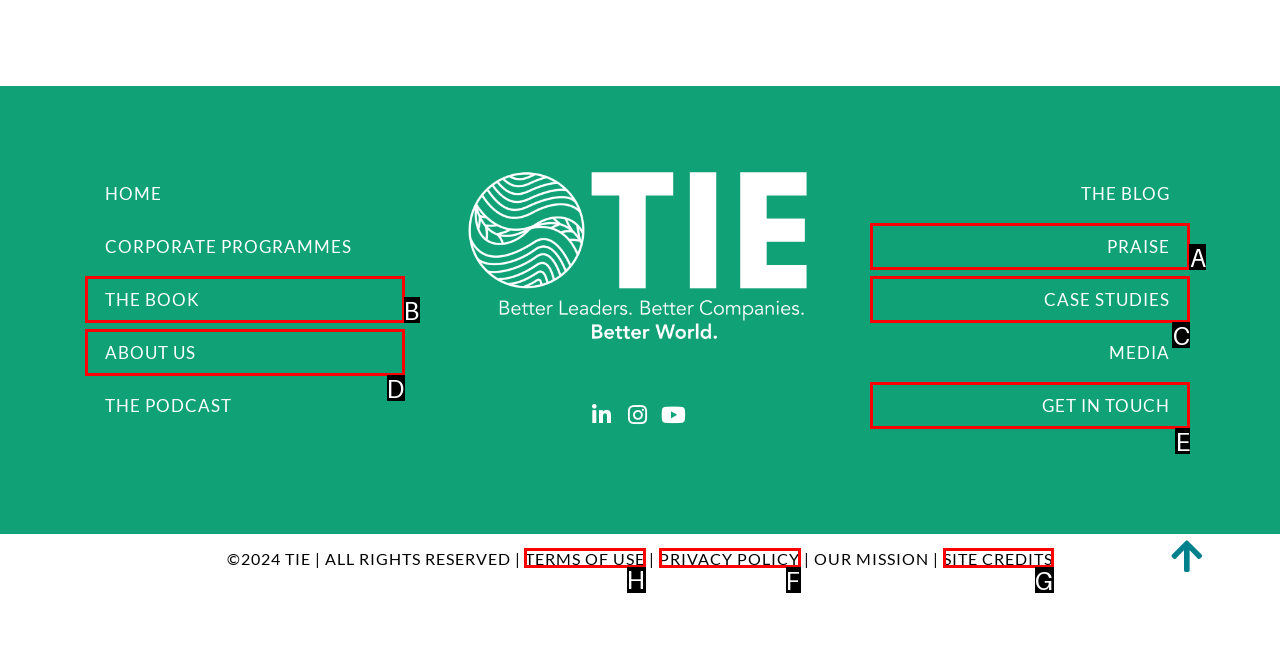Select the option I need to click to accomplish this task: view the recent posts
Provide the letter of the selected choice from the given options.

None